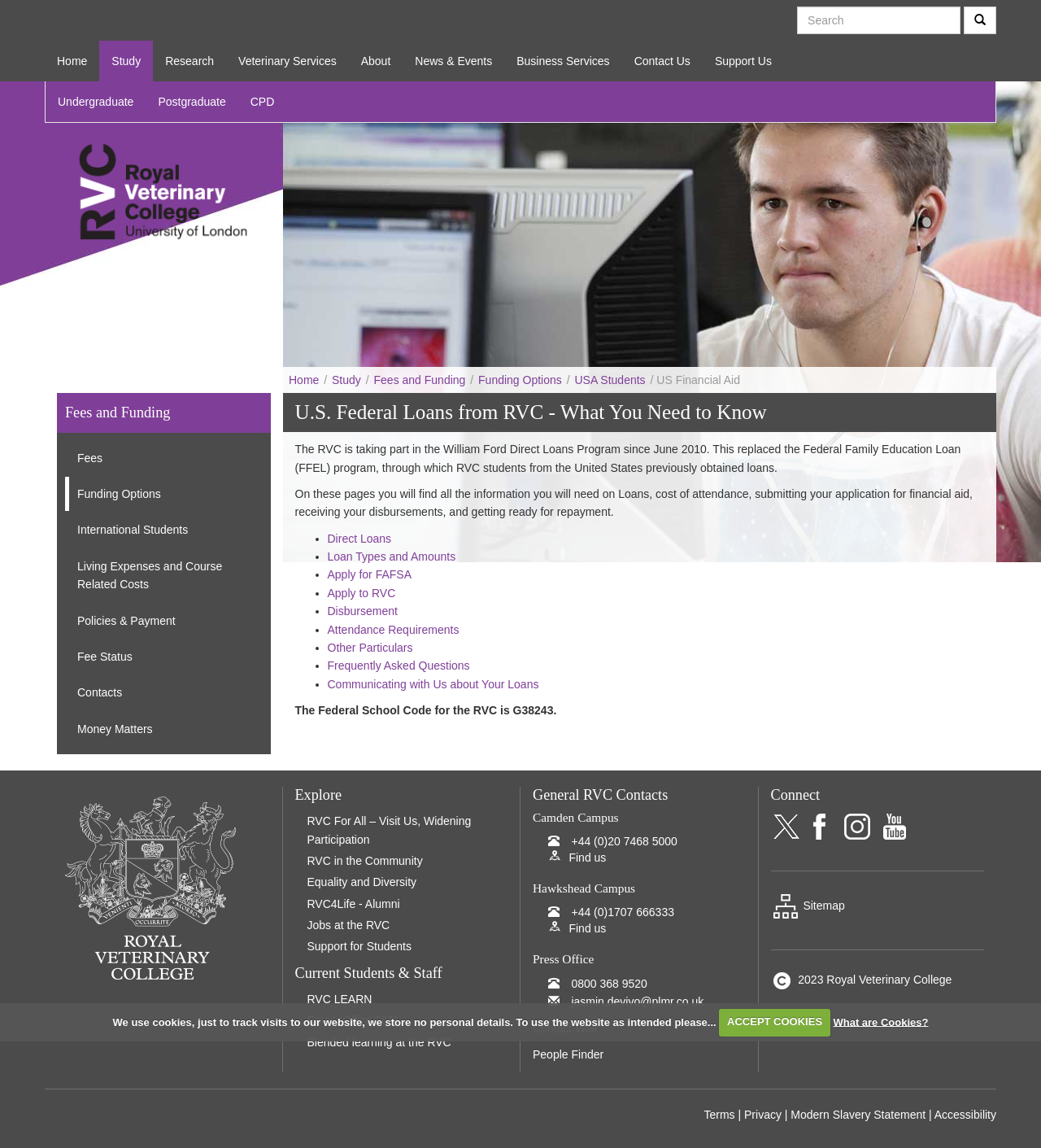Generate a thorough caption that explains the contents of the webpage.

This webpage is about U.S. Federal Loans from the Royal Veterinary College (RVC) and provides information on what students need to know. At the top of the page, there is a search bar with a search button on the right side. Below the search bar, there is a navigation menu with links to different sections of the website, including Home, Study, Research, Veterinary Services, About, News & Events, Business Services, Contact Us, and Support Us.

On the left side of the page, there is a secondary navigation menu with links to Undergraduate, Postgraduate, and CPD (Continuing Professional Development) studies. Below this menu, there is a logo of the RVC.

The main content of the page is divided into several sections. The first section has a heading "U.S. Federal Loans from RVC - What You Need to Know" and provides an introduction to the William Ford Direct Loans Program, which replaced the Federal Family Education Loan (FFEL) program. This section also explains what information can be found on the webpage.

The next section is a list of links to different topics related to U.S. Federal Loans, including Direct Loans, Loan Types and Amounts, Apply for FAFSA, Apply to RVC, Disbursement, Attendance Requirements, Other Particulars, and Frequently Asked Questions.

Below this list, there is a section with a heading "Fees and Funding" that provides links to different pages related to fees, funding options, and living expenses.

At the bottom of the page, there are three columns of links. The left column has links to Explore, including RVC For All, RVC in the Community, Equality and Diversity, RVC4Life - Alumni, Jobs at the RVC, and Support for Students. The middle column has links to Current Students & Staff, including RVC LEARN and Email (Office 365). The right column has a logo of the RVC and a copyright notice.